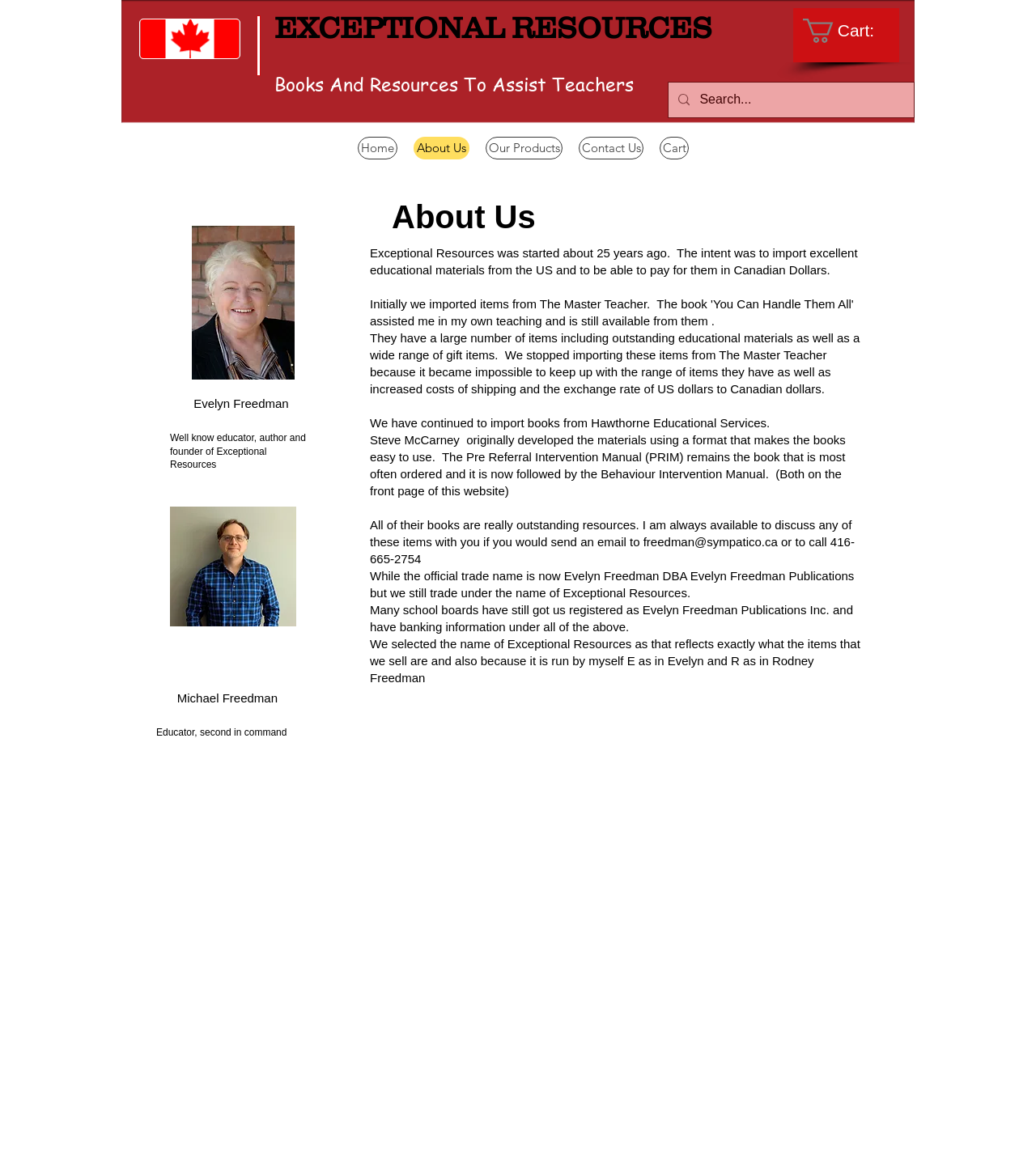With reference to the screenshot, provide a detailed response to the question below:
What is the name of the book that is most often ordered?

I found the answer by looking at the text under the main heading 'About Us' which mentions 'The Pre Referral Intervention Manual (PRIM) remains the book that is most often ordered'.